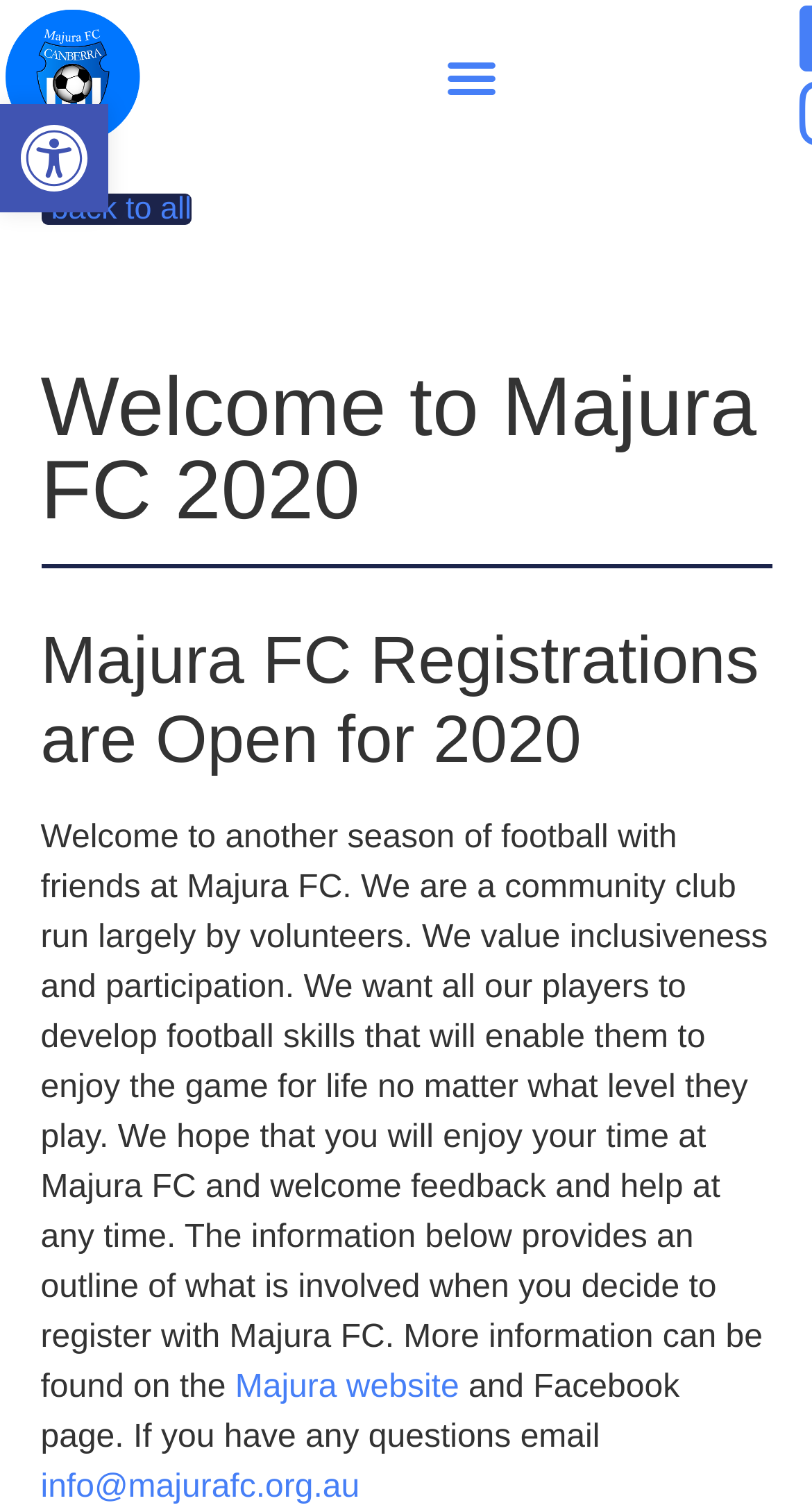What is the purpose of the club?
Please craft a detailed and exhaustive response to the question.

The purpose of the club can be inferred from the text 'We are a community club run largely by volunteers.' which suggests that the club is focused on community development and is run by volunteers.